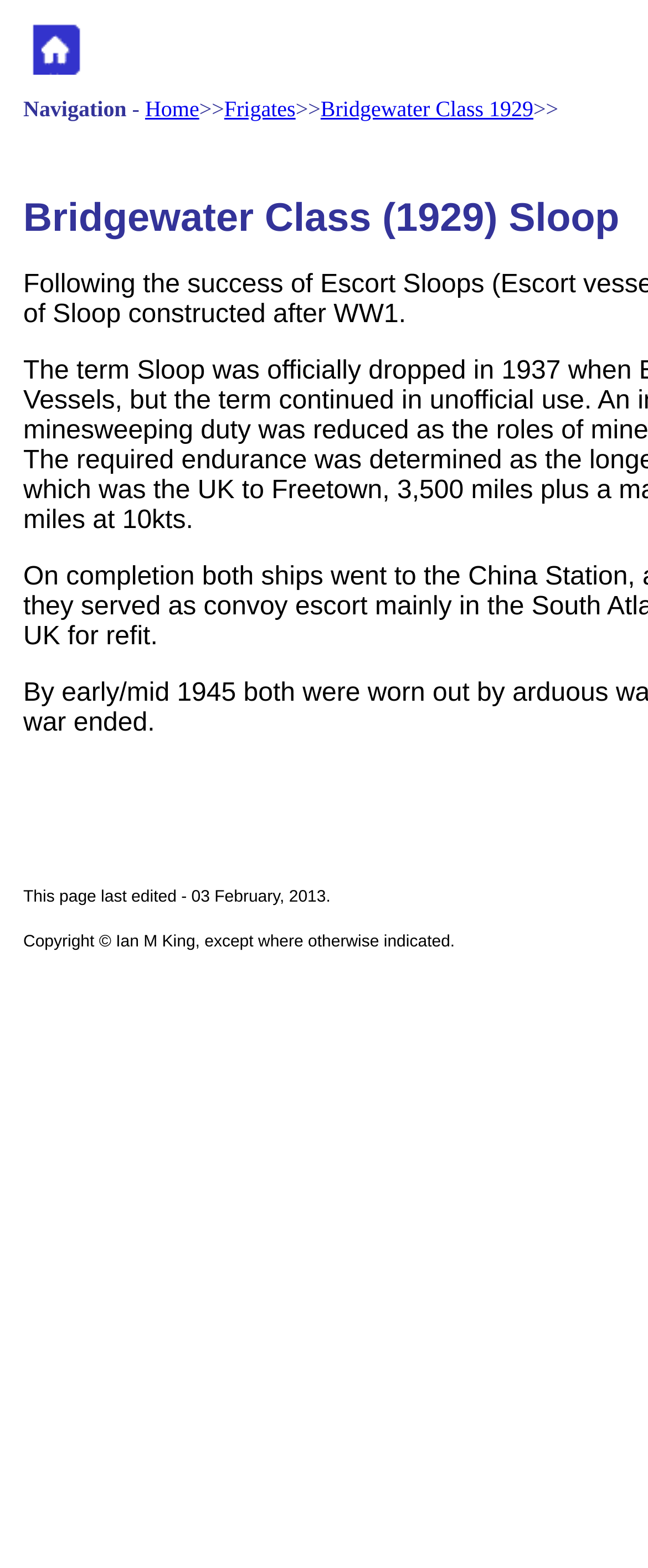Extract the bounding box coordinates for the UI element described as: "Frigates".

[0.346, 0.061, 0.456, 0.077]